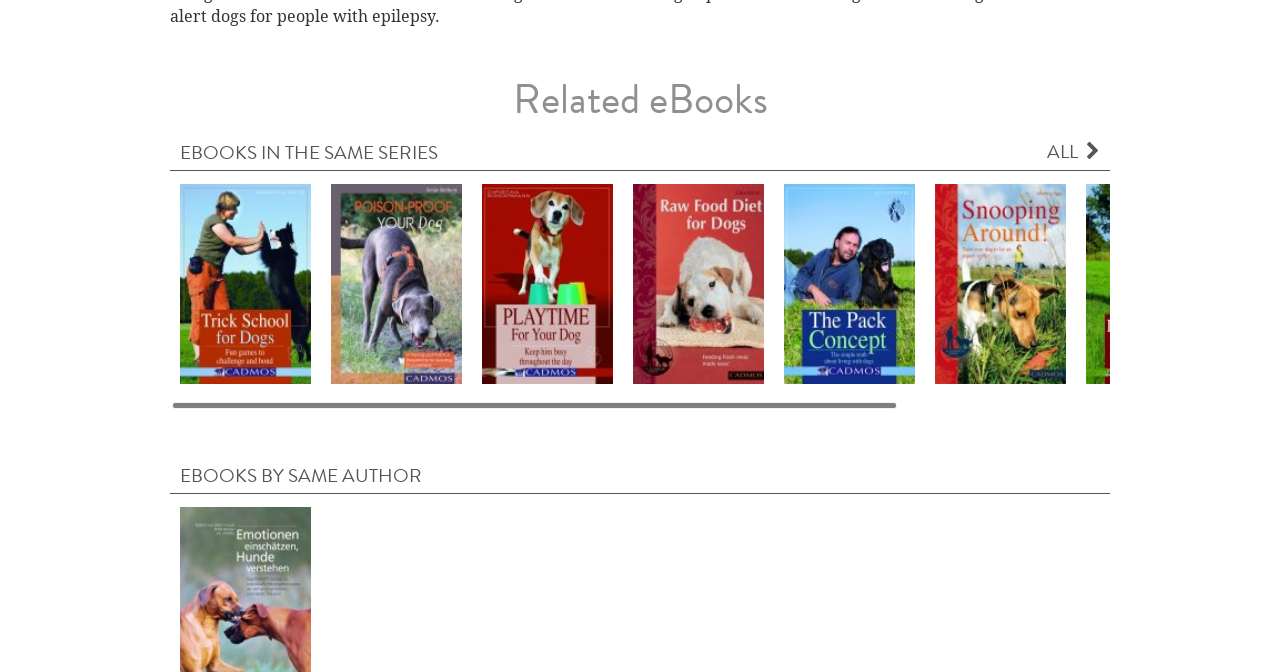Identify the bounding box for the UI element described as: "eBooks by same Author". The coordinates should be four float numbers between 0 and 1, i.e., [left, top, right, bottom].

[0.141, 0.68, 0.859, 0.725]